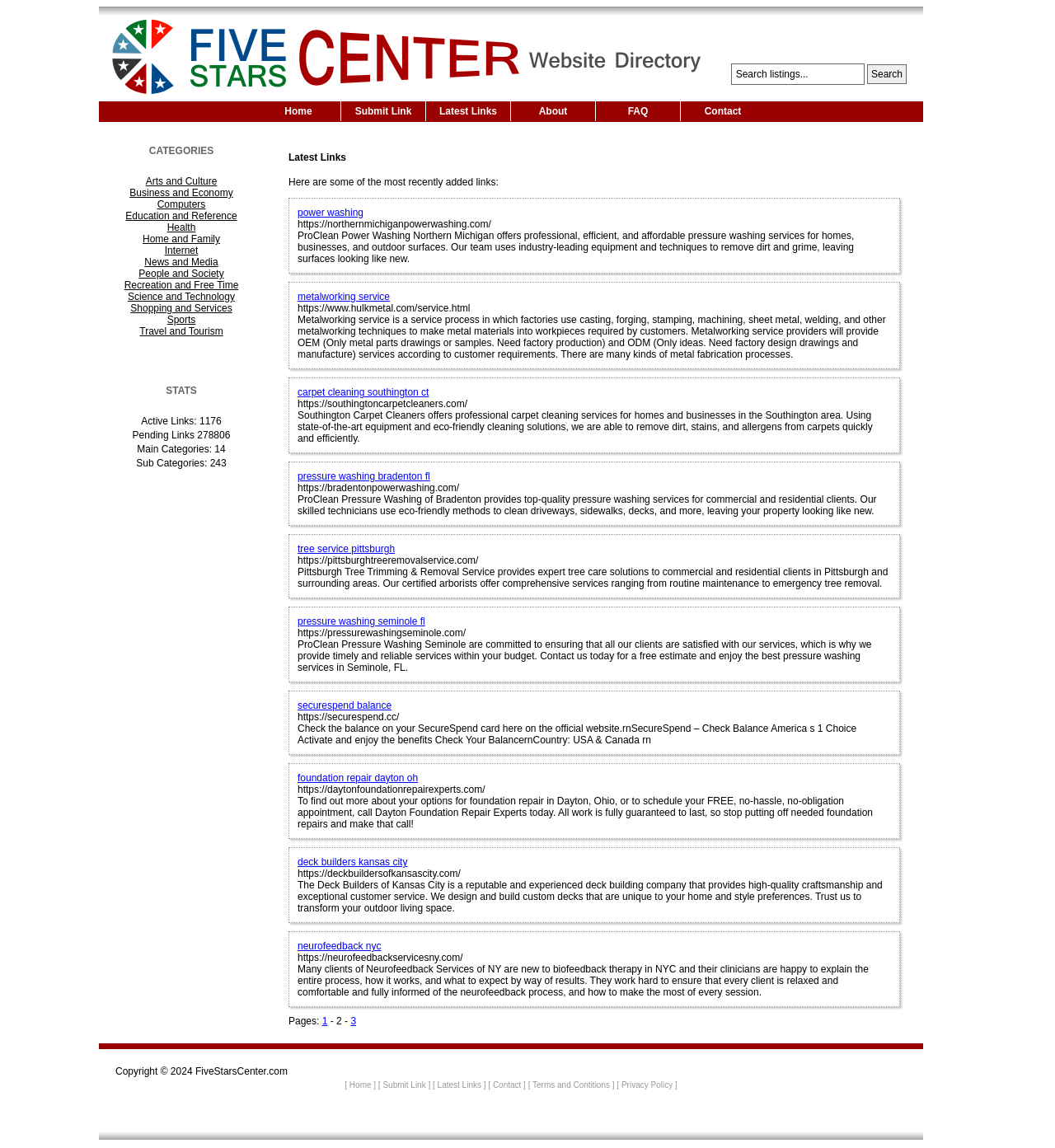Specify the bounding box coordinates of the area that needs to be clicked to achieve the following instruction: "Click on Home".

[0.243, 0.088, 0.323, 0.106]